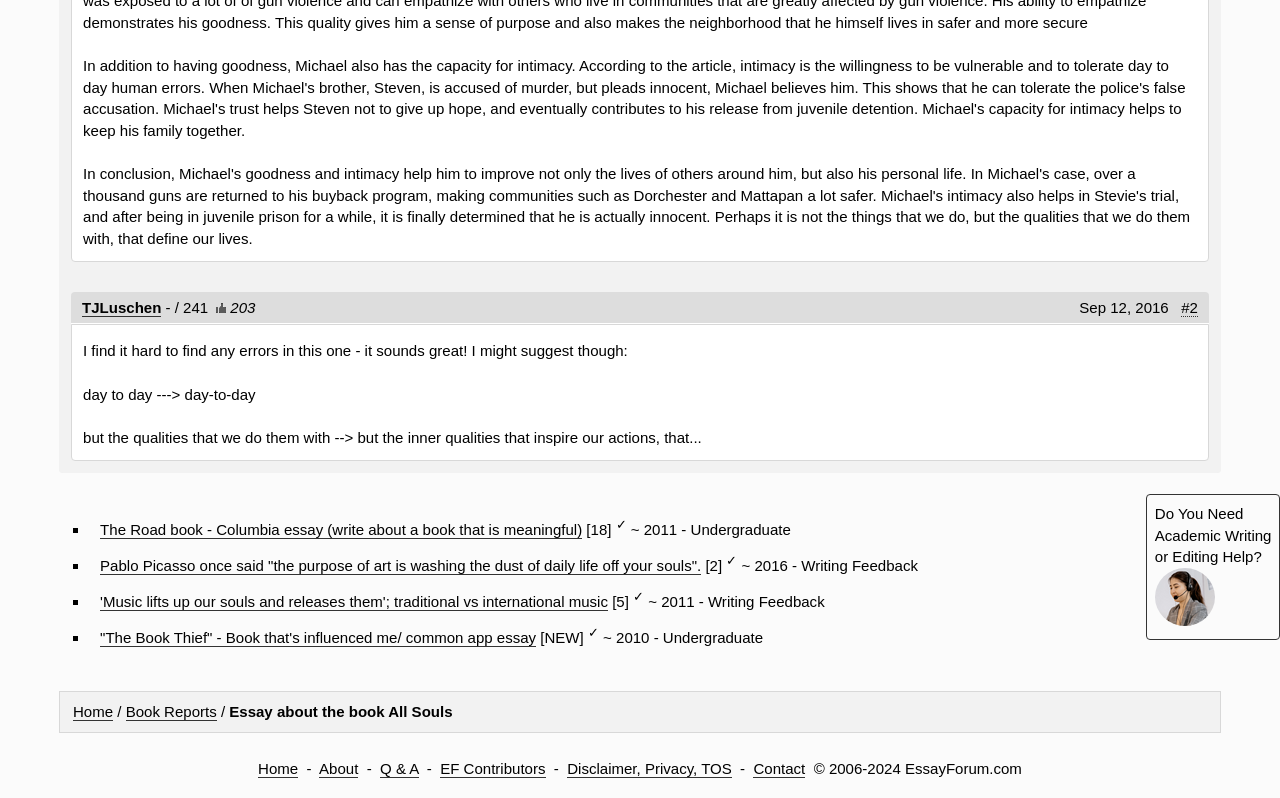Locate the bounding box of the user interface element based on this description: "Q & A".

[0.297, 0.952, 0.327, 0.975]